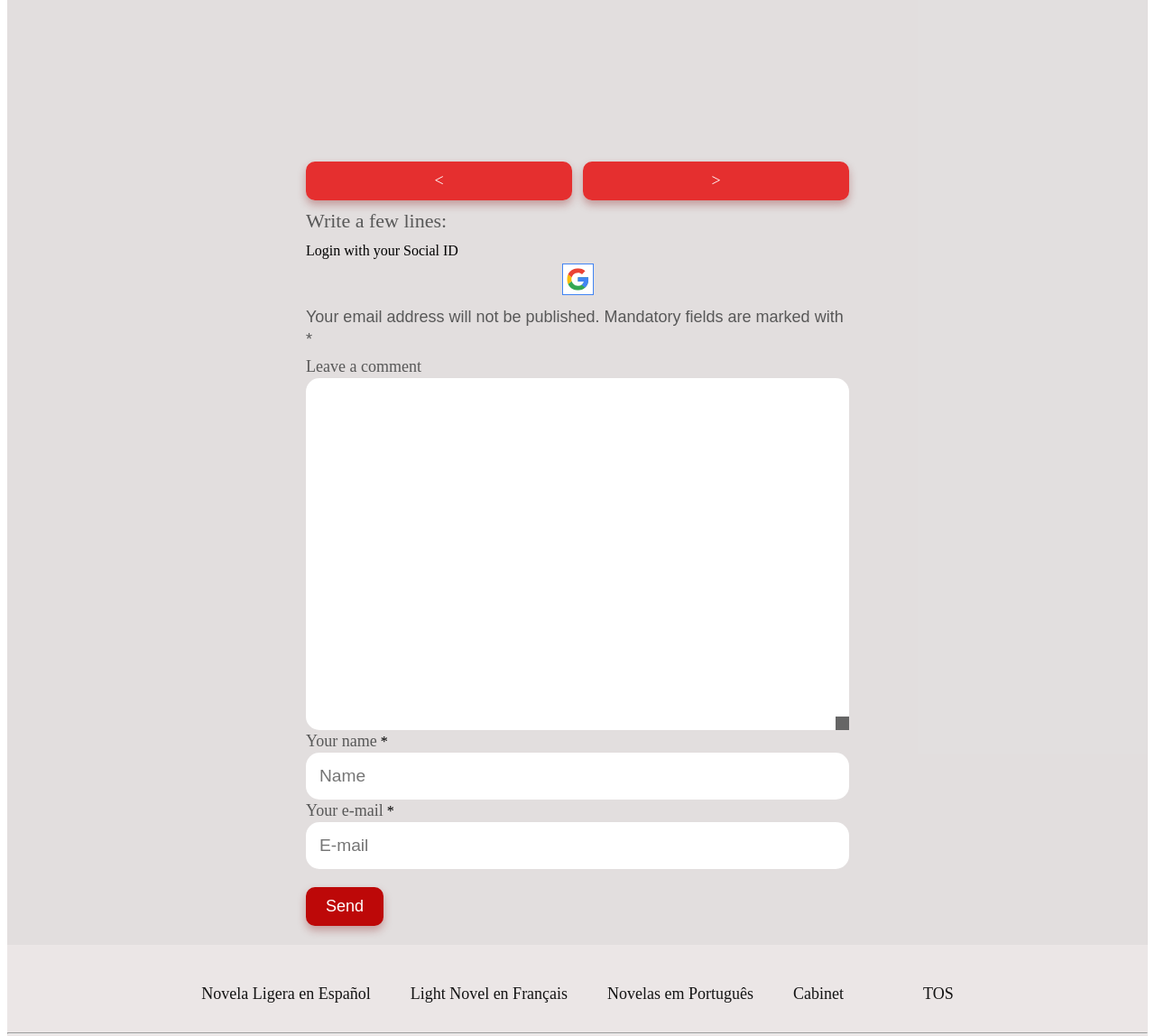Please indicate the bounding box coordinates for the clickable area to complete the following task: "Click the 'Novela Ligera en Español' link". The coordinates should be specified as four float numbers between 0 and 1, i.e., [left, top, right, bottom].

[0.174, 0.95, 0.321, 0.968]